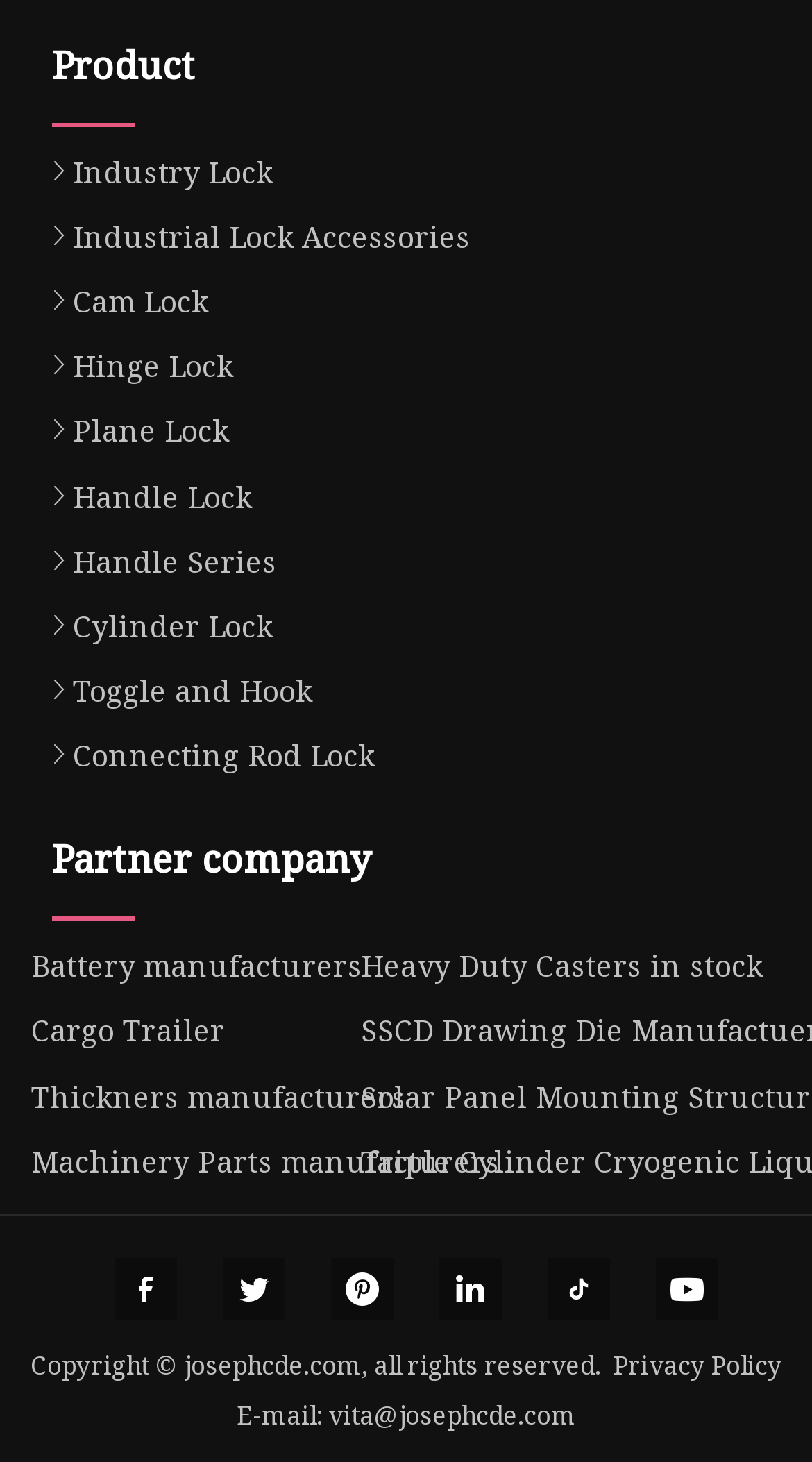Kindly determine the bounding box coordinates for the clickable area to achieve the given instruction: "Explore Cylinder Lock".

[0.038, 0.415, 0.336, 0.442]